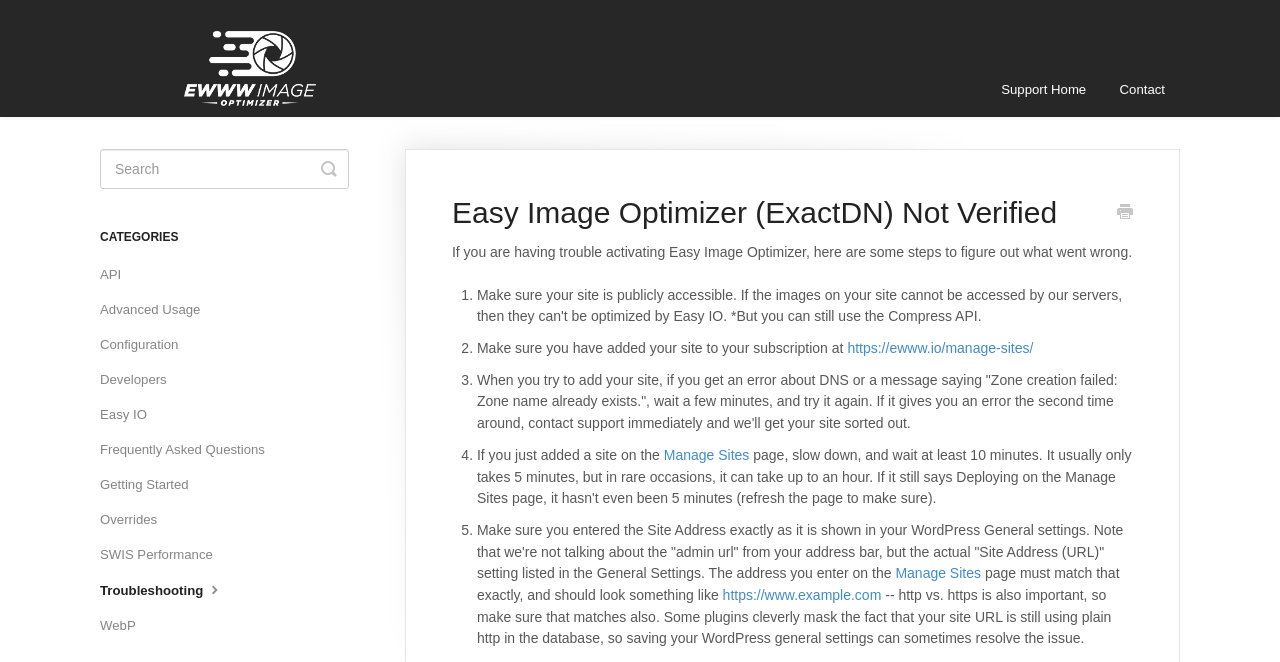Construct a comprehensive caption that outlines the webpage's structure and content.

The webpage is a support page for Easy Image Optimizer, a tool provided by EWWW IO. At the top left, there is a logo and a link to "EWWW IO Support". To the right of the logo, there are links to "Support Home" and "Contact". 

Below the top navigation, there is a heading that reads "Easy Image Optimizer (ExactDN) Not Verified". Next to the heading, there is a link to "Print this Article". 

The main content of the page is a troubleshooting guide, which starts with a paragraph of text explaining that the page will help users figure out what went wrong with activating Easy Image Optimizer. Below the paragraph, there is a numbered list with five steps to troubleshoot the issue. Each step is marked with a list marker (1., 2., 3., etc.) and includes a brief description of the step. Some of the steps include links to external resources, such as "https://ewww.io/manage-sites/" and "https://www.example.com". 

On the top right, there is a search box with a toggle button. Below the search box, there is a heading that reads "CATEGORIES", followed by a list of links to various categories, including "API", "Advanced Usage", "Configuration", and more.